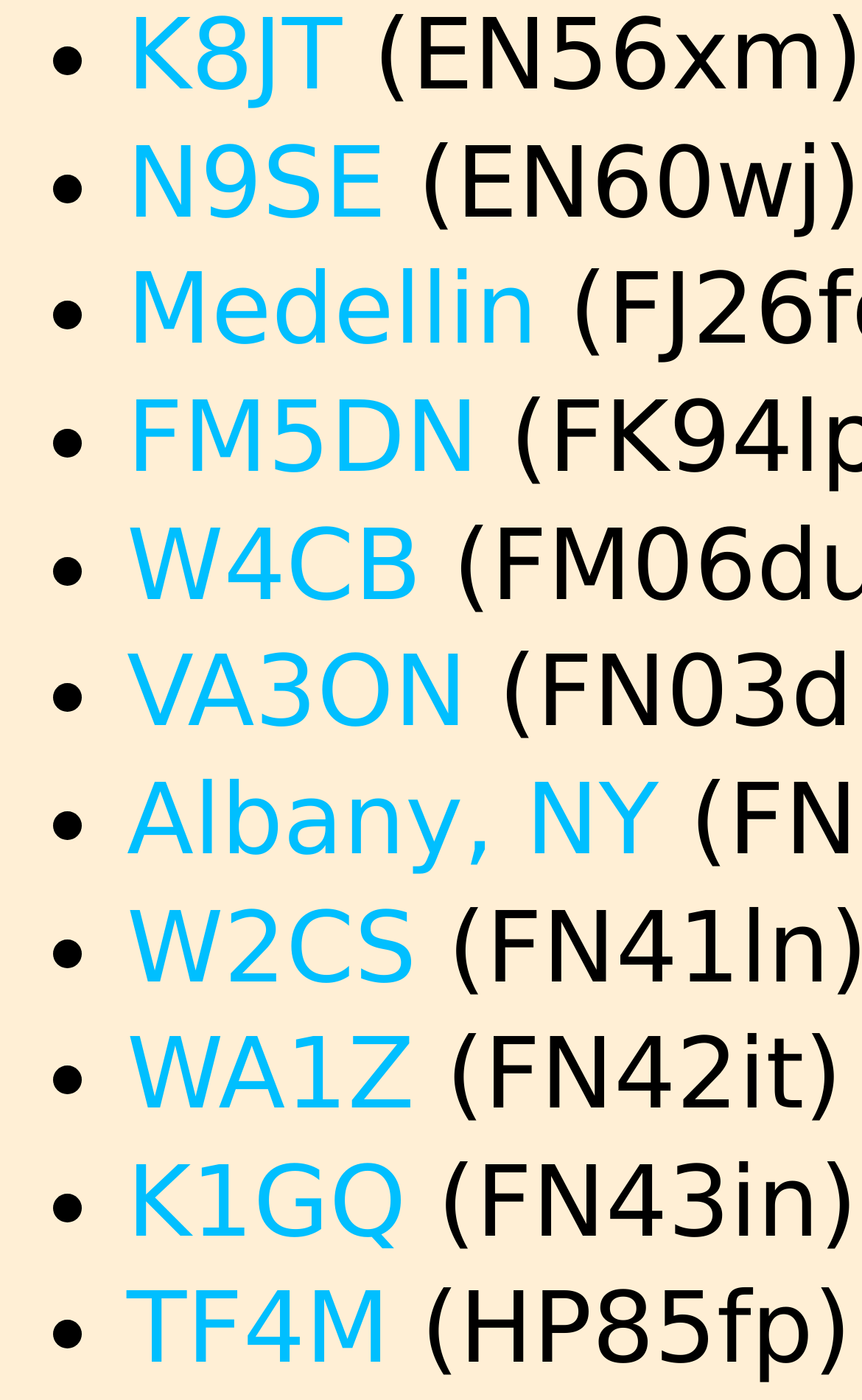How many list markers are on this webpage?
Examine the screenshot and reply with a single word or phrase.

9